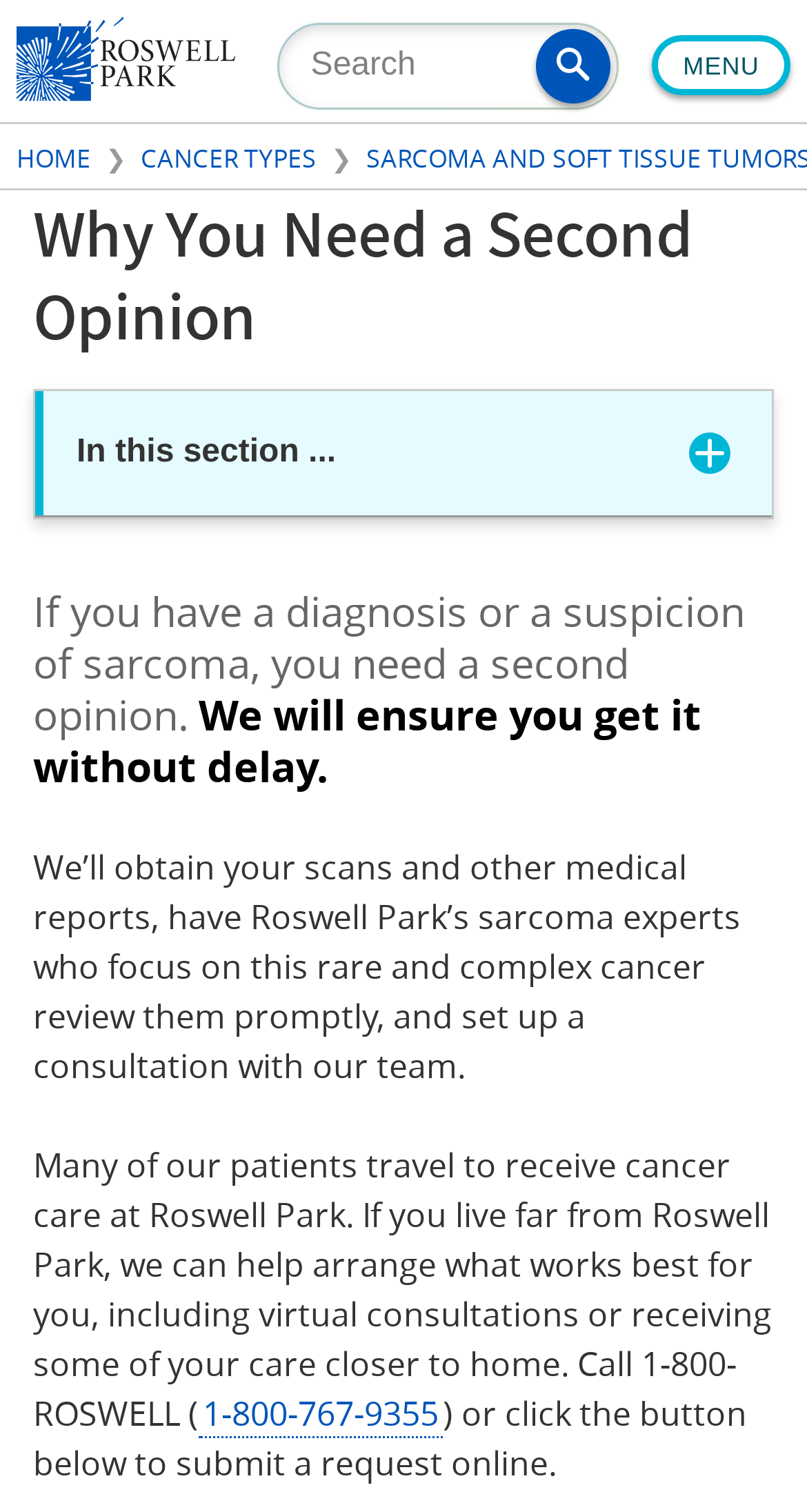Provide a brief response in the form of a single word or phrase:
What is the phone number to call for more information?

1-800-767-9355